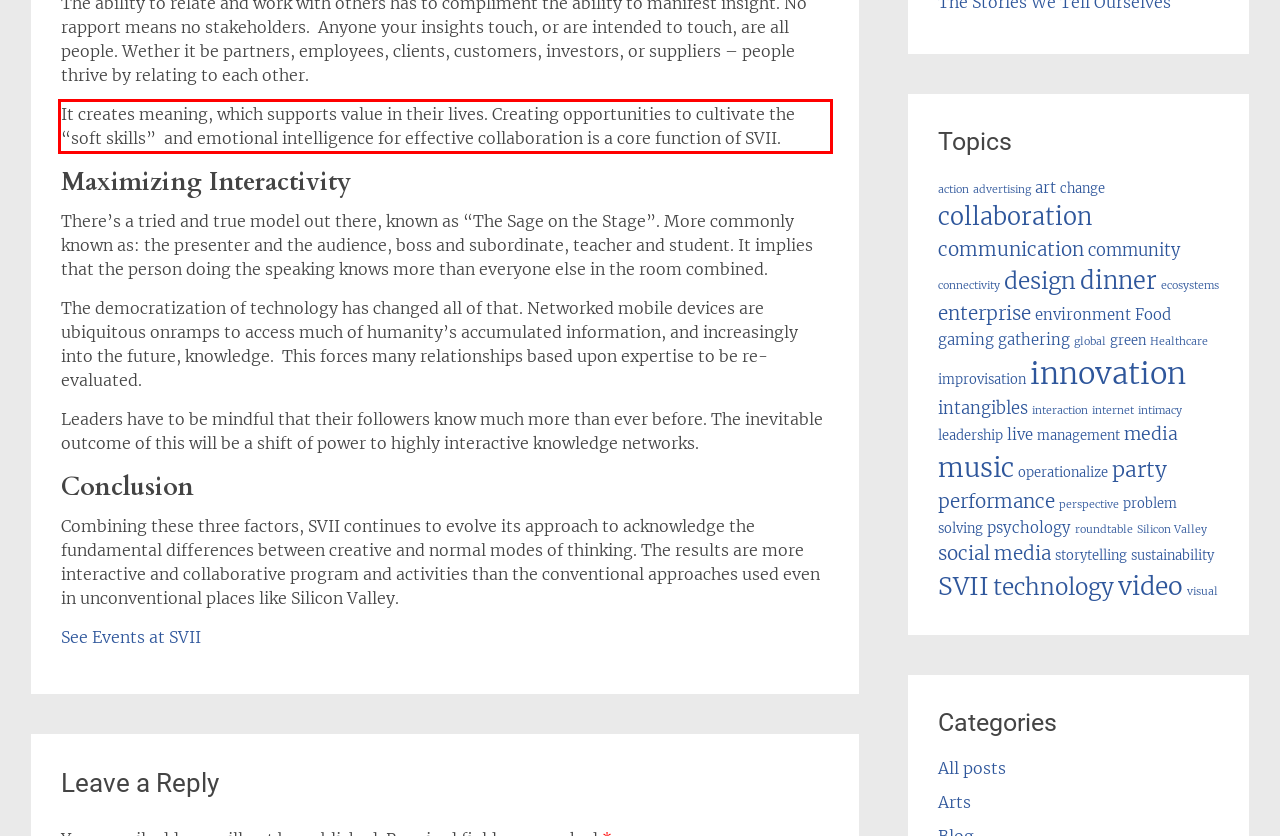Examine the screenshot of the webpage, locate the red bounding box, and generate the text contained within it.

It creates meaning, which supports value in their lives. Creating opportunities to cultivate the “soft skills” and emotional intelligence for effective collaboration is a core function of SVII.